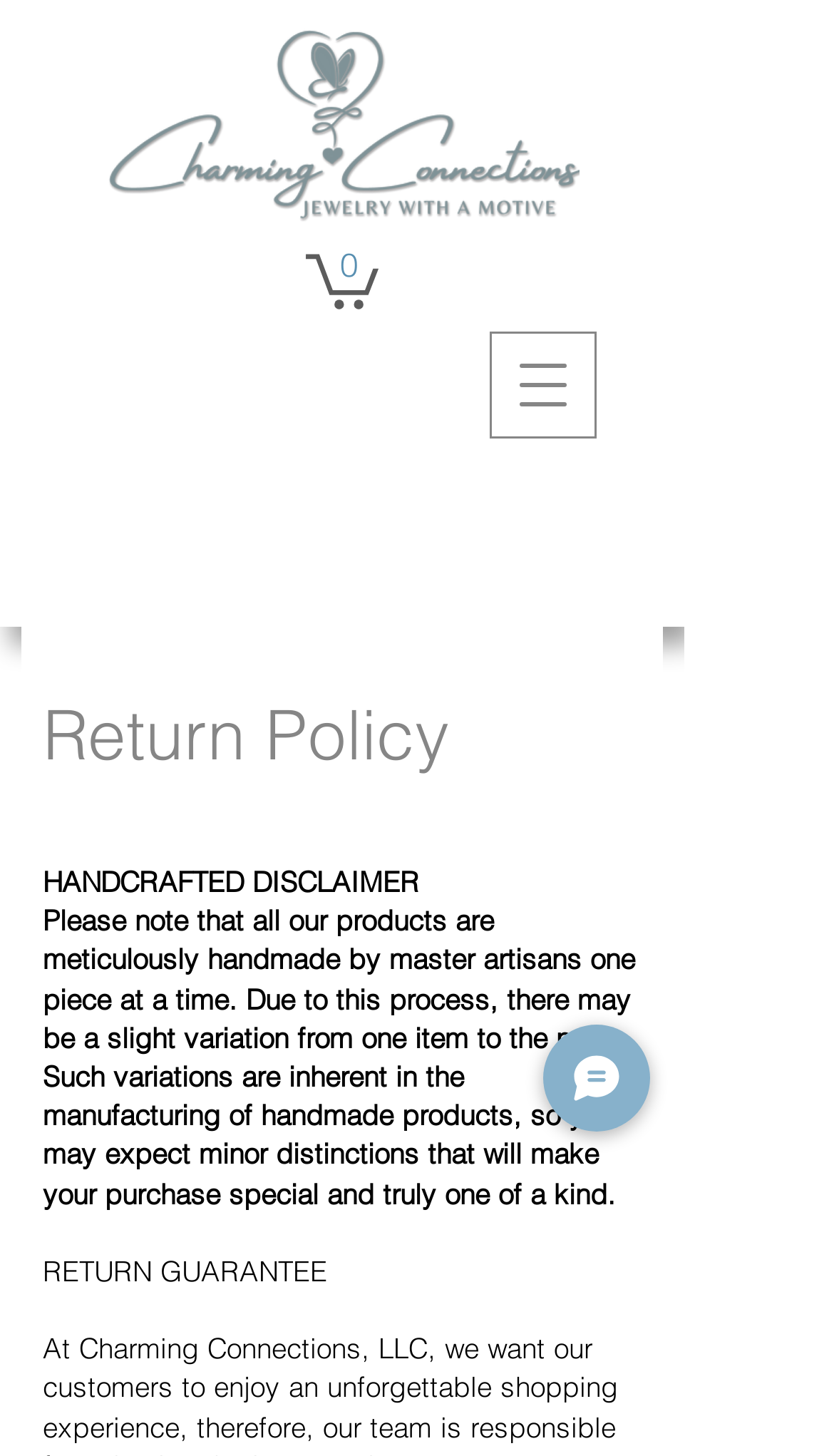Please provide a detailed answer to the question below based on the screenshot: 
What is the store's return policy?

Based on the webpage, I can see that the return policy is mentioned, and it states that customers can return or change a product within 14 natural days since it is delivered, with a 100% refund guarantee.